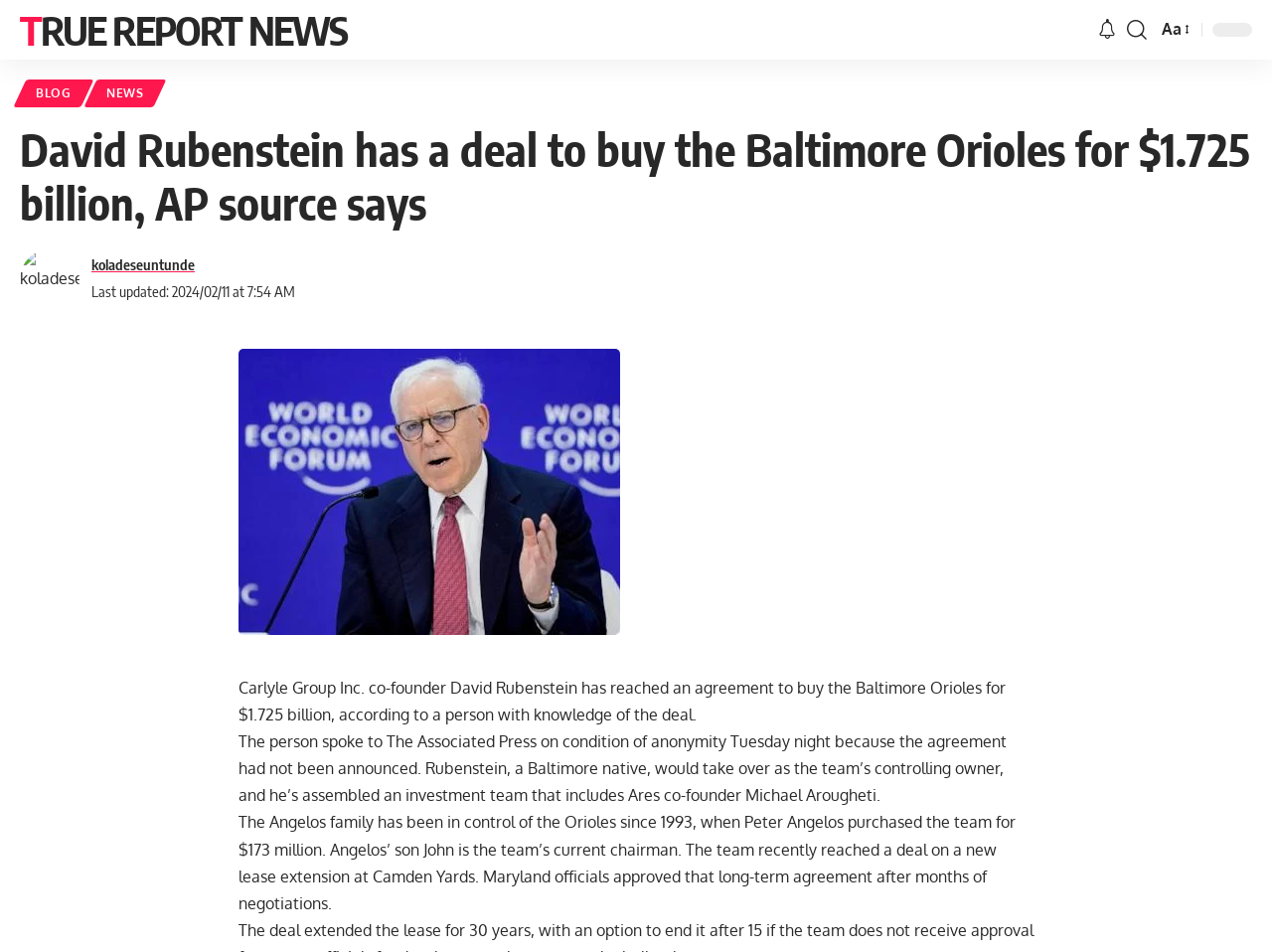Provide a comprehensive caption for the webpage.

The webpage is about David Rubenstein's deal to buy the Baltimore Orioles for $1.725 billion. At the top left, there is a link to "TRUE REPORT NEWS" and a notification link, a search link, and a font resizer link with an "Aa" static text next to it, all aligned horizontally. Below these links, there is a header section with links to "BLOG" and "NEWS" on the left, and a heading that displays the title of the article.

On the left side, there is a link to "koladeseuntunde" with an associated image, and below it, there is a time element displaying the last updated time of the article. Next to the time element, there is another link to "koladeseuntunde". 

On the right side of the webpage, there is a large image related to the article, taking up a significant portion of the screen. Below the image, there are three blocks of static text that summarize the article. The first block describes David Rubenstein's agreement to buy the Baltimore Orioles, the second block mentions the terms of the deal, and the third block provides background information on the Orioles' current ownership and recent developments.